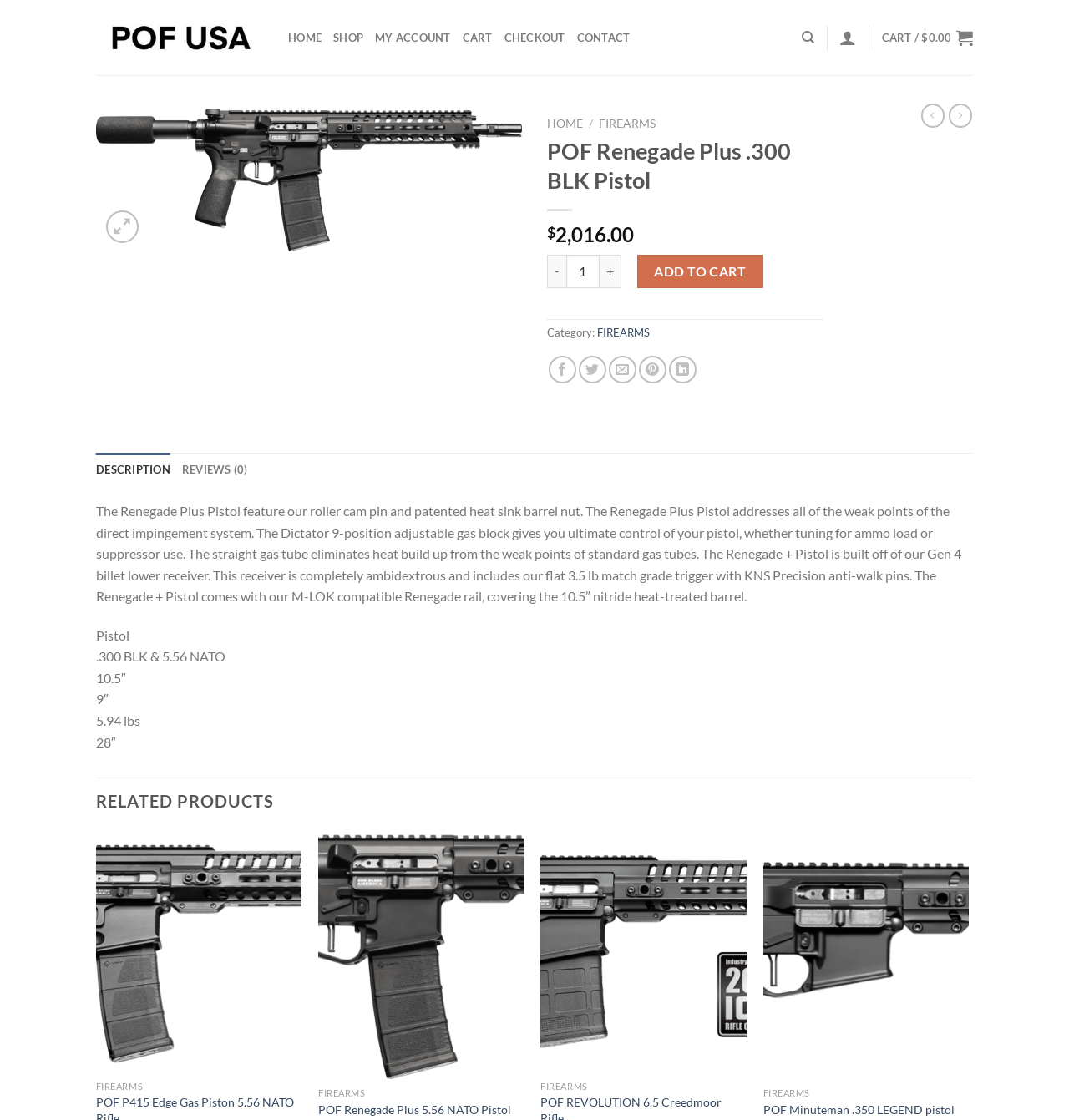Identify the bounding box coordinates for the UI element that matches this description: "Description".

[0.09, 0.405, 0.159, 0.435]